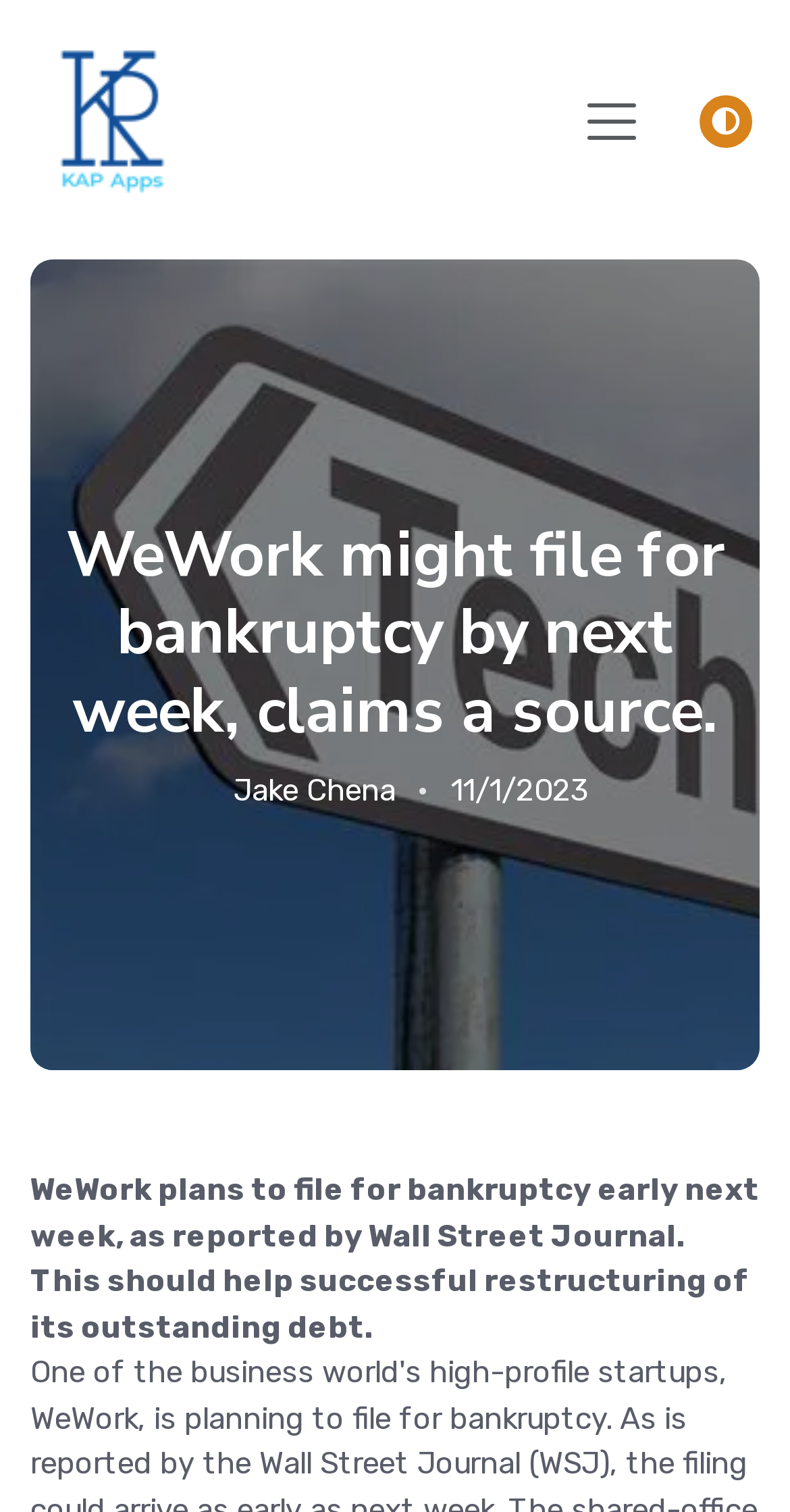Generate a thorough description of the webpage.

The webpage appears to be a news article page, specifically focused on gaming and game news in English. At the top left corner, there is a link to "Kap Apps" accompanied by a small image with the same name. To the right of this link, there is a button to toggle navigation, and further to the right, there is another button with an icon.

Below these top-level elements, the main content of the page is presented. The article's title, "WeWork might file for bankruptcy by next week, claims a source," is prominently displayed. The author of the article, "Jake Chena," is credited below the title, along with the date "11/1/2023." 

The article's content is summarized in a brief paragraph, stating that WeWork plans to file for bankruptcy early next week, as reported by the Wall Street Journal, in an effort to restructure its outstanding debt. This summary is positioned below the article's title and author information.